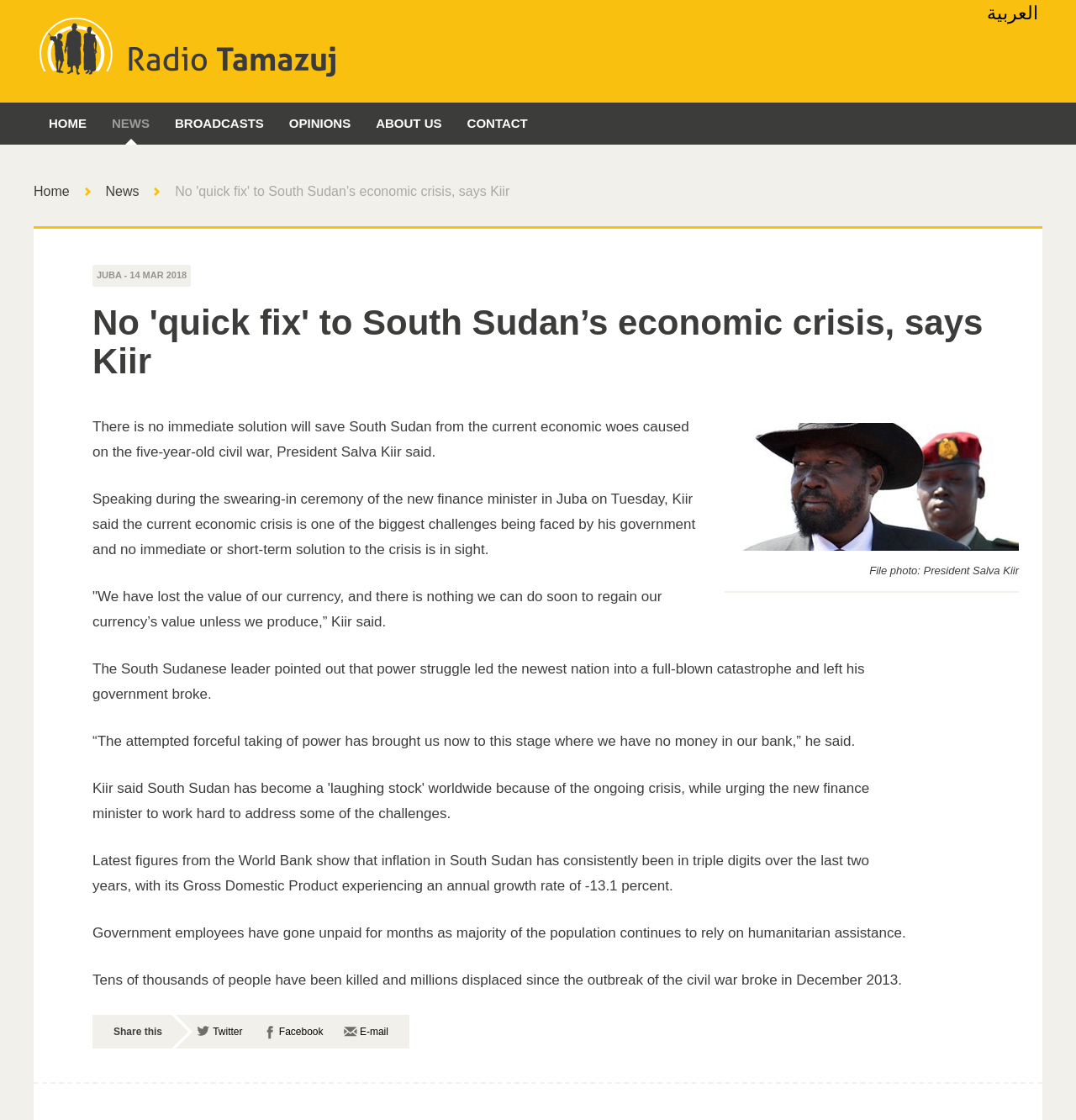Identify the bounding box for the UI element specified in this description: "About us". The coordinates must be four float numbers between 0 and 1, formatted as [left, top, right, bottom].

[0.338, 0.092, 0.422, 0.129]